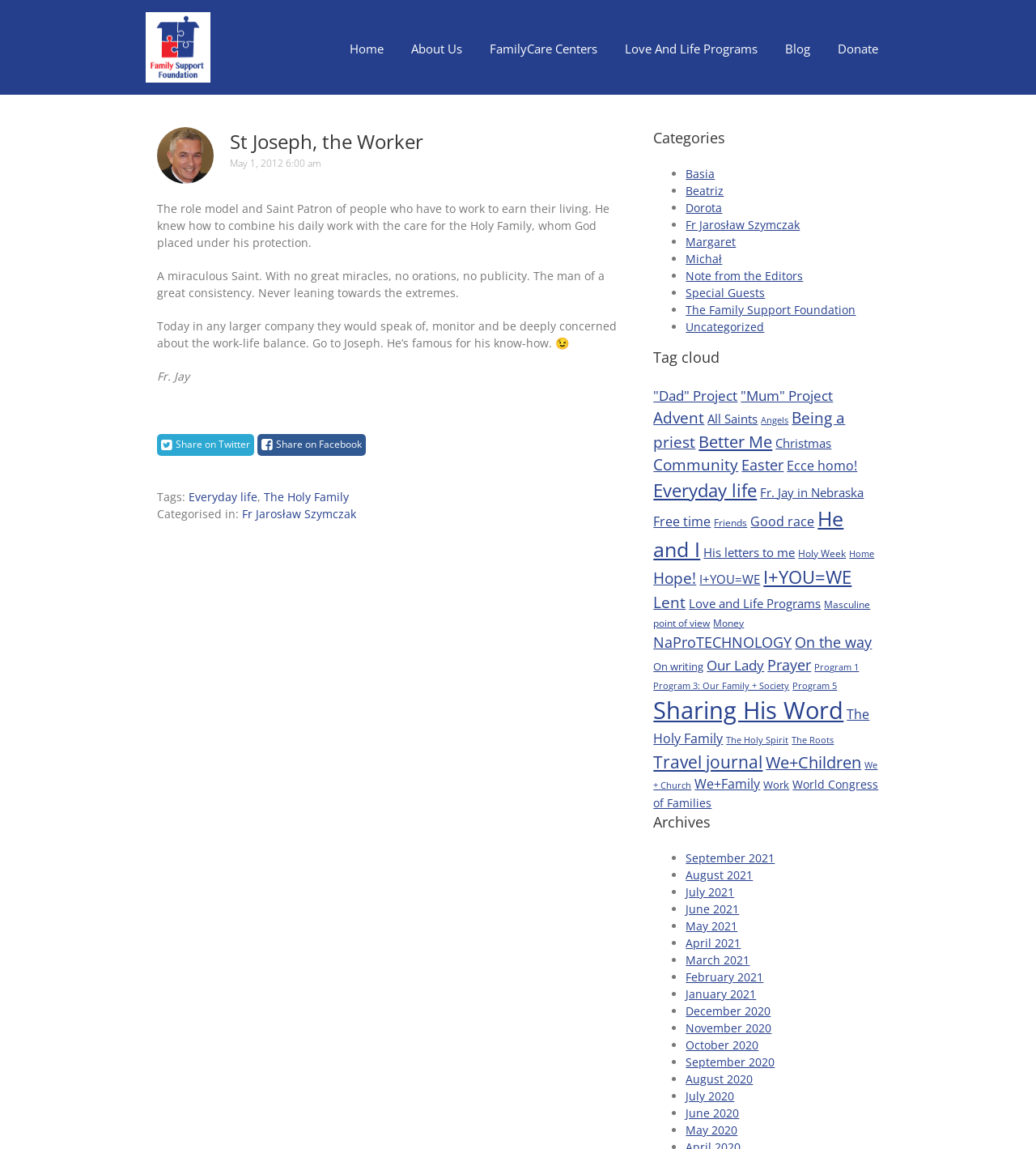Locate the bounding box coordinates of the clickable element to fulfill the following instruction: "Share on Twitter". Provide the coordinates as four float numbers between 0 and 1 in the format [left, top, right, bottom].

[0.152, 0.378, 0.245, 0.397]